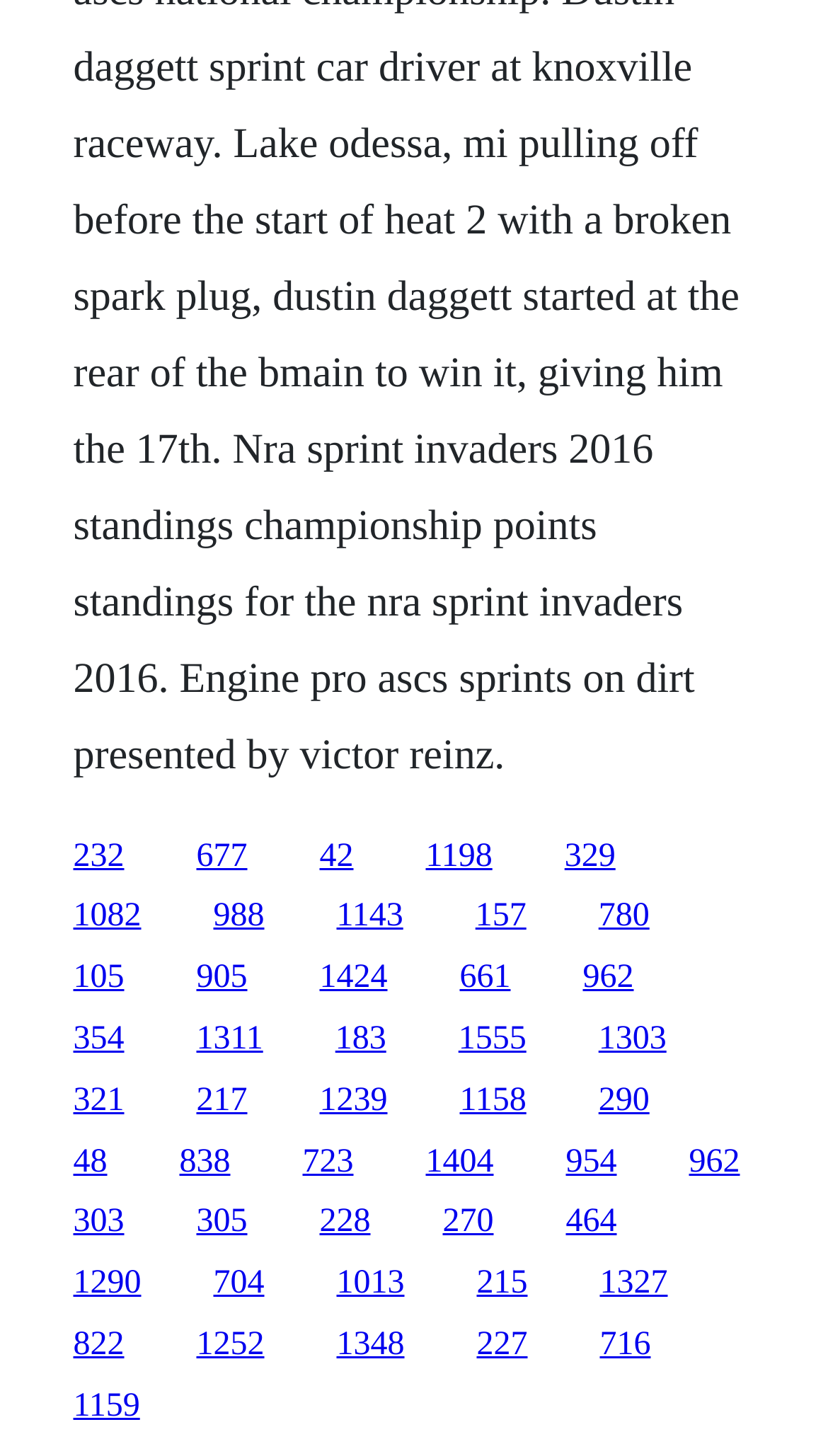Please provide the bounding box coordinates for the element that needs to be clicked to perform the instruction: "go to the fourth link". The coordinates must consist of four float numbers between 0 and 1, formatted as [left, top, right, bottom].

[0.514, 0.575, 0.595, 0.6]